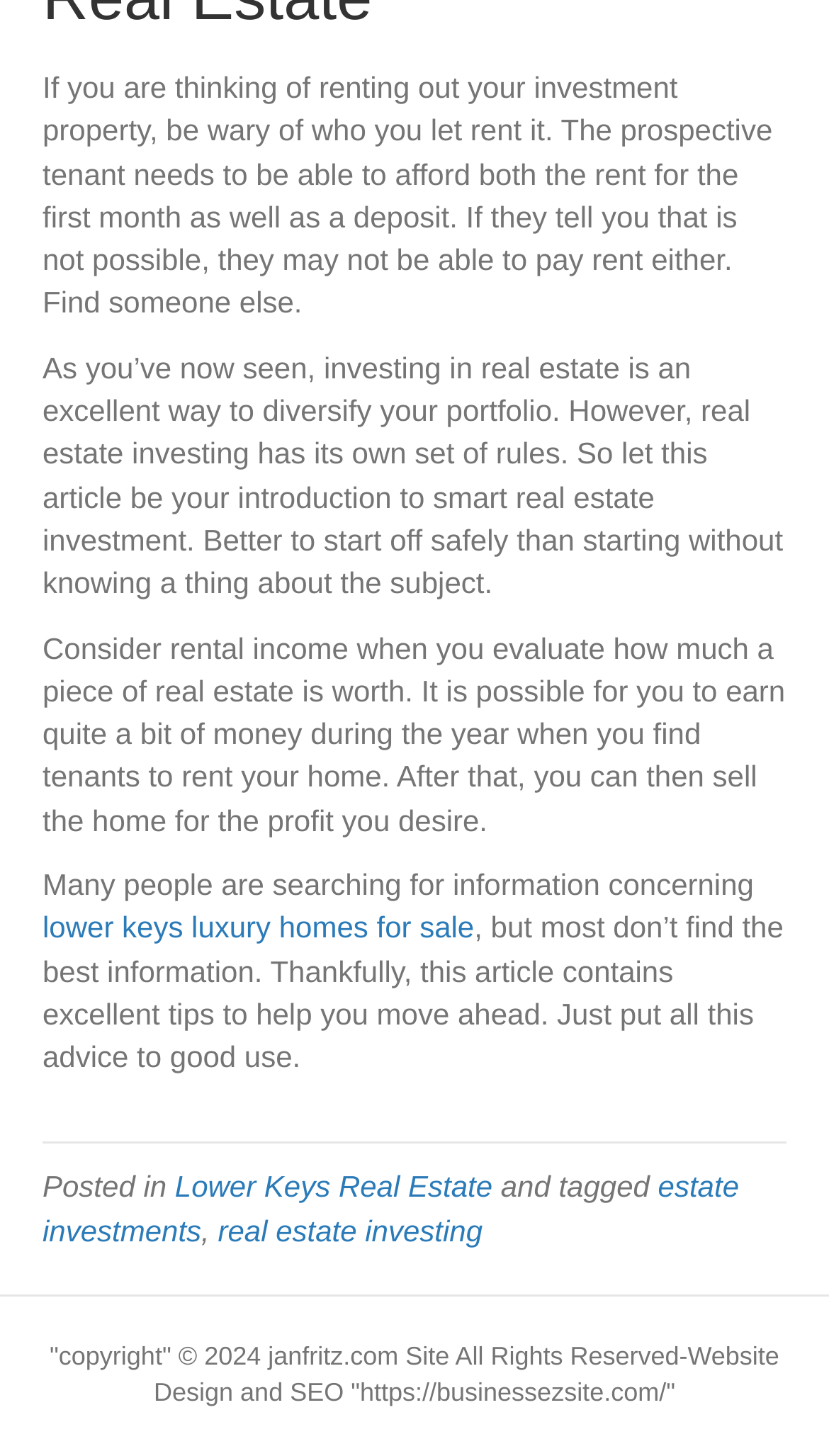Who is the author of the article?
Based on the screenshot, provide a one-word or short-phrase response.

not specified